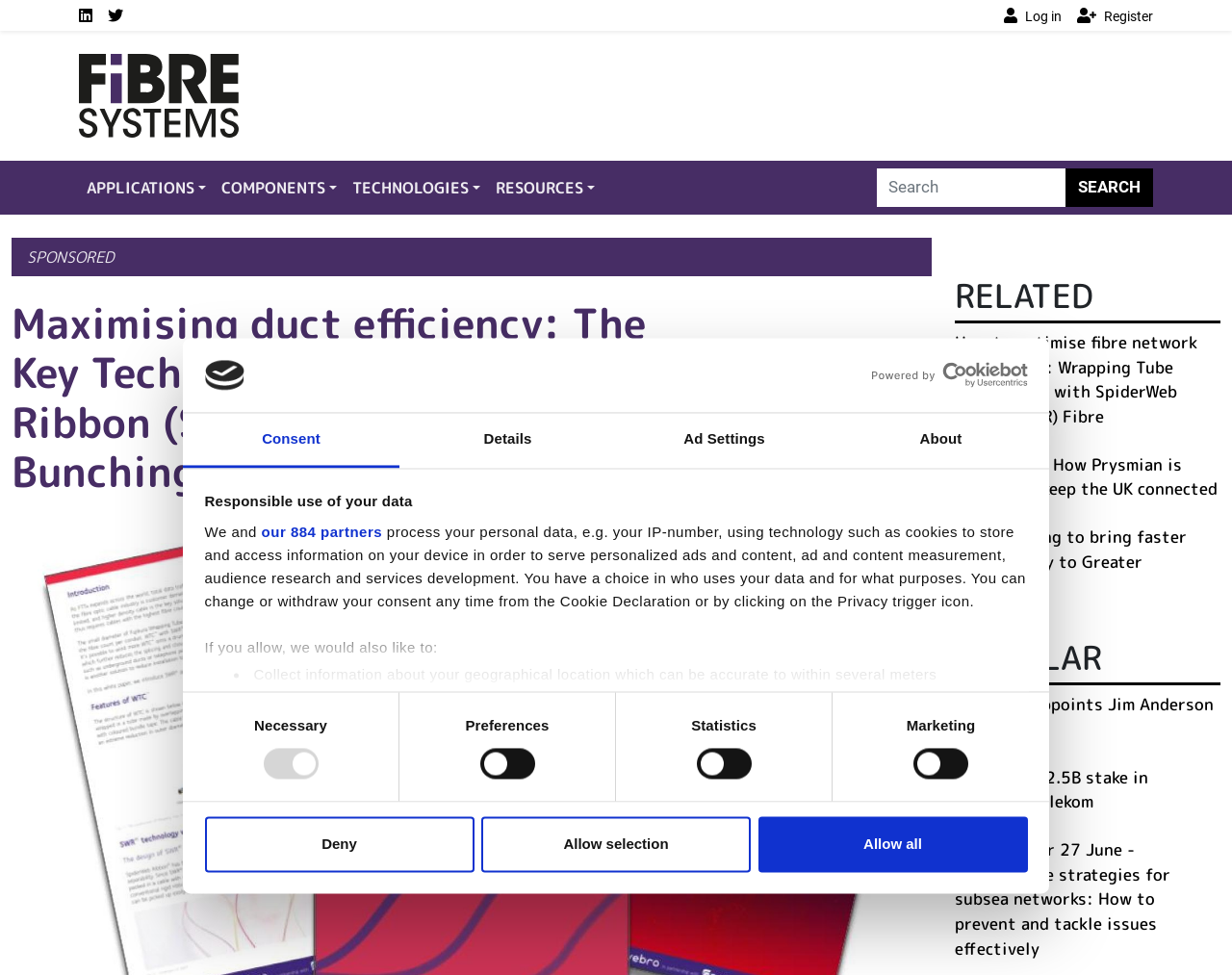Locate the bounding box coordinates of the element's region that should be clicked to carry out the following instruction: "Search for something". The coordinates need to be four float numbers between 0 and 1, i.e., [left, top, right, bottom].

[0.712, 0.173, 0.865, 0.212]